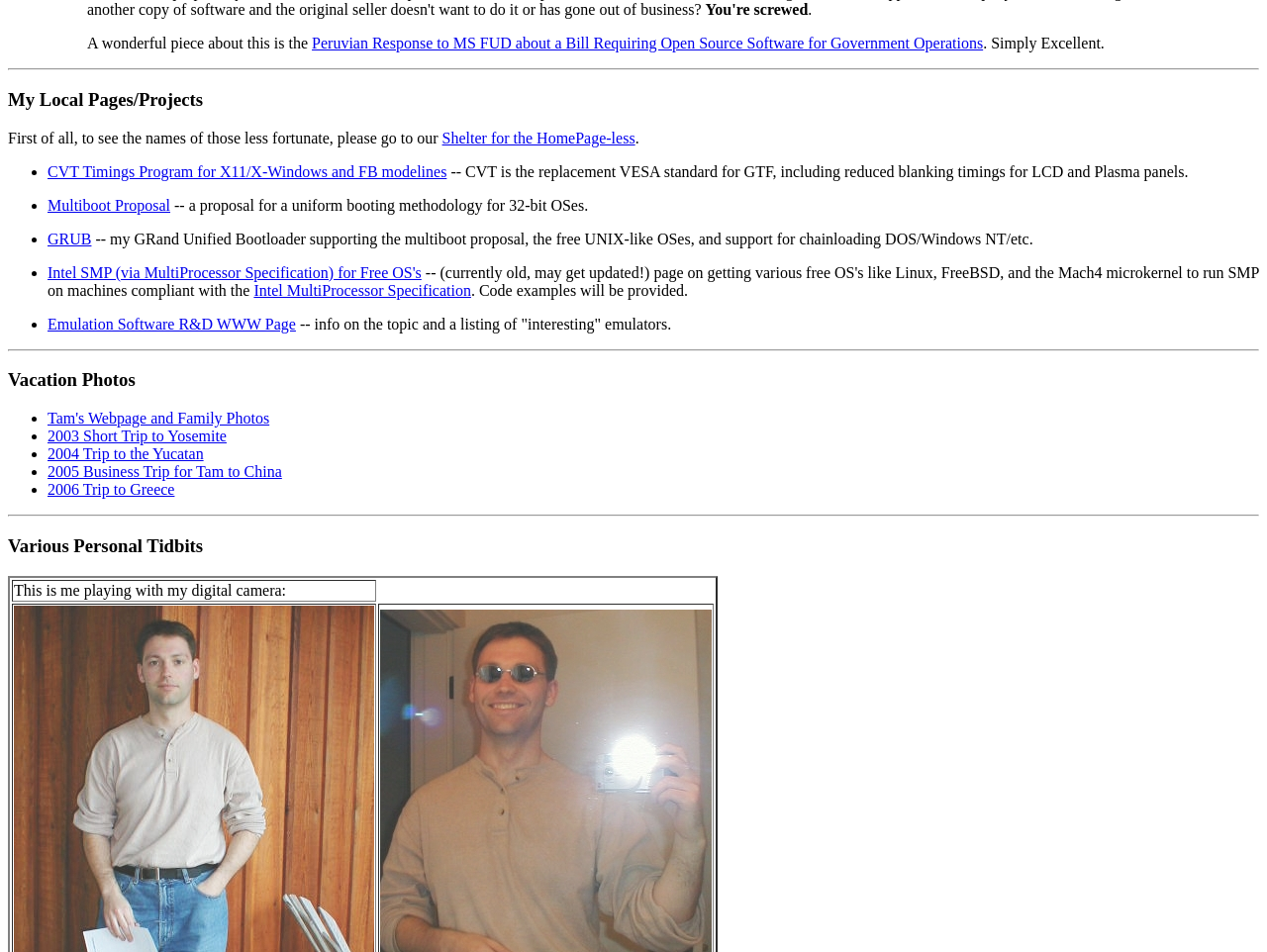What is the first project mentioned?
Using the image as a reference, answer with just one word or a short phrase.

Shelter for the HomePage-less